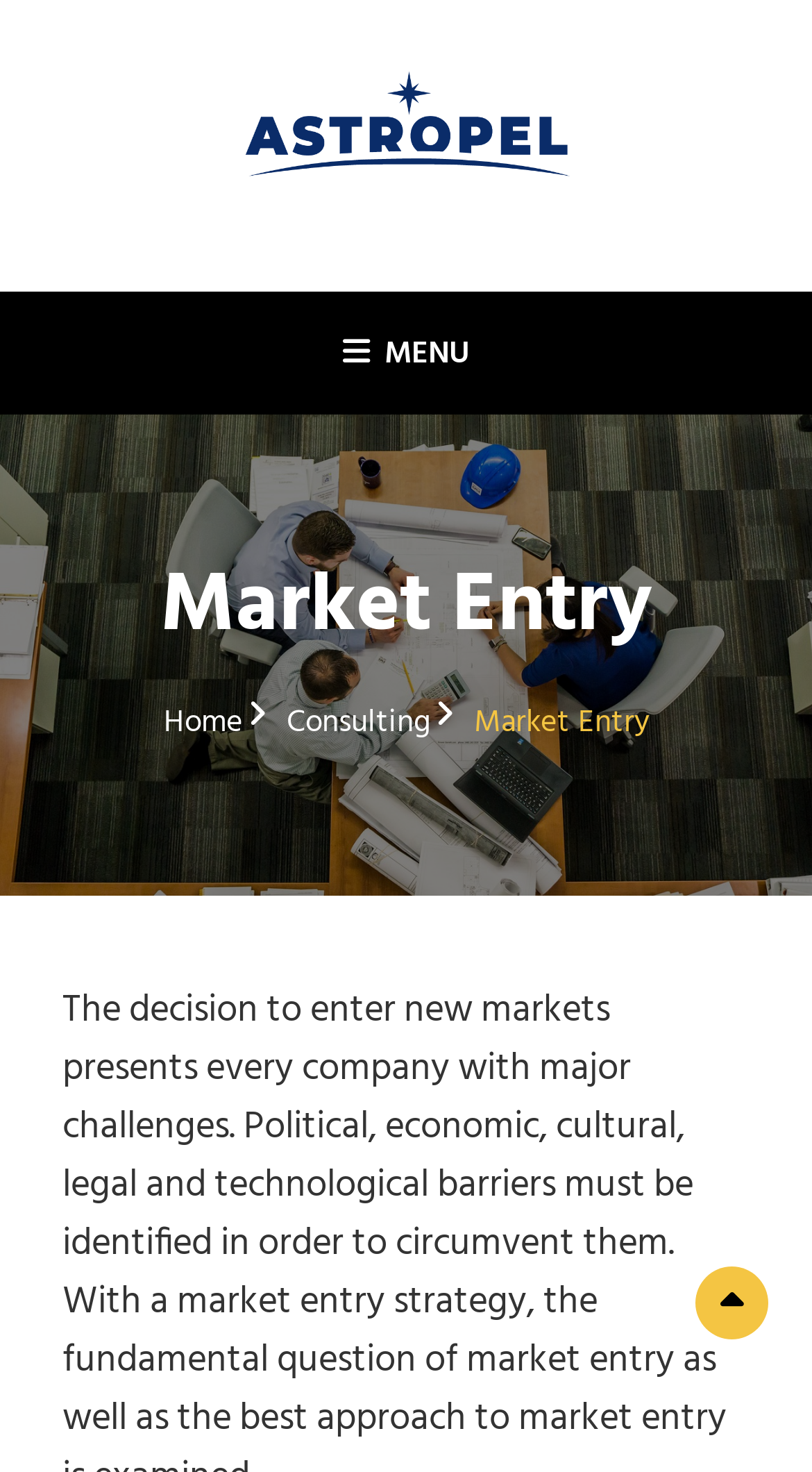Identify the bounding box coordinates for the UI element described as follows: "Home". Ensure the coordinates are four float numbers between 0 and 1, formatted as [left, top, right, bottom].

[0.201, 0.476, 0.299, 0.509]